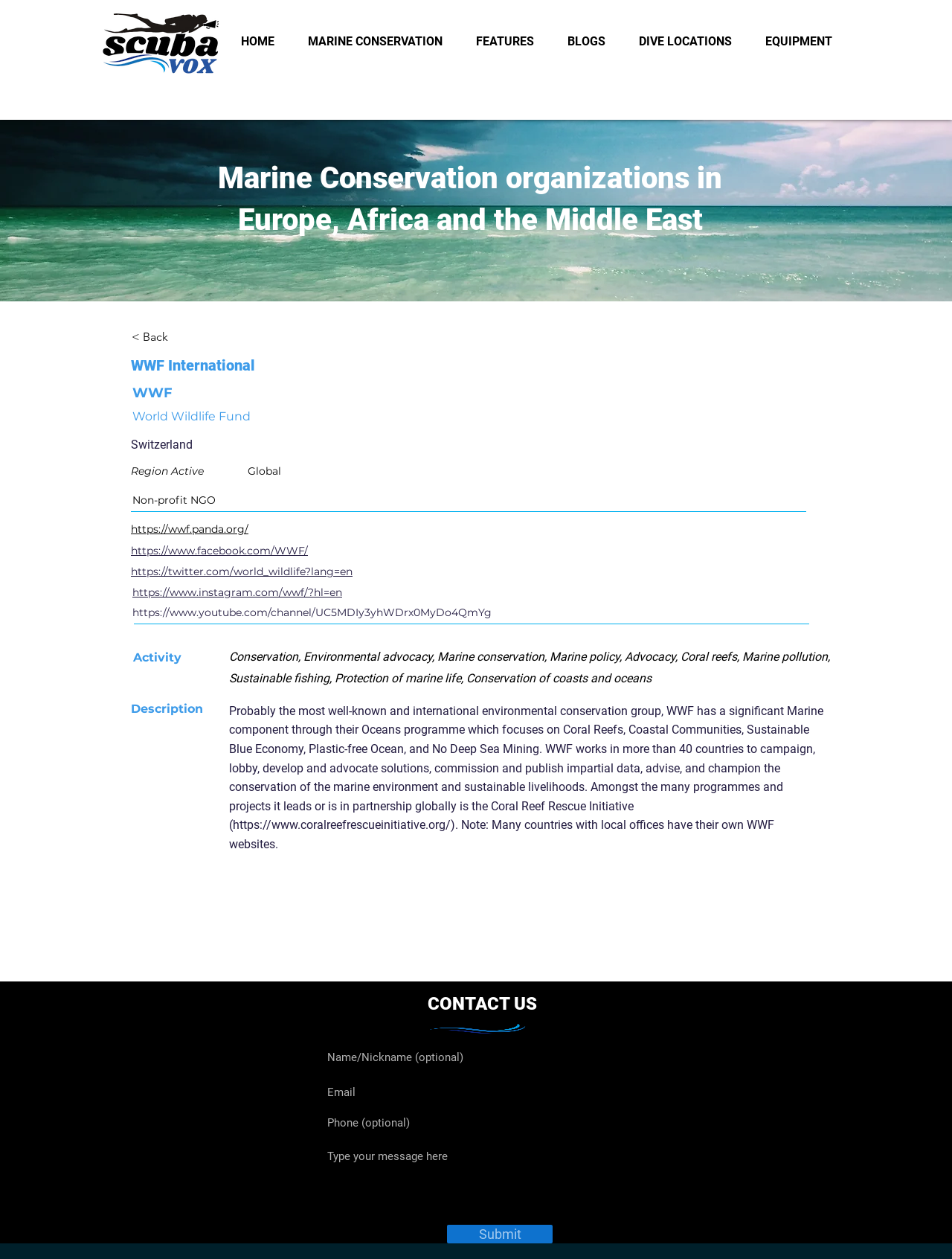Please predict the bounding box coordinates of the element's region where a click is necessary to complete the following instruction: "Click the Submit button". The coordinates should be represented by four float numbers between 0 and 1, i.e., [left, top, right, bottom].

[0.47, 0.973, 0.58, 0.988]